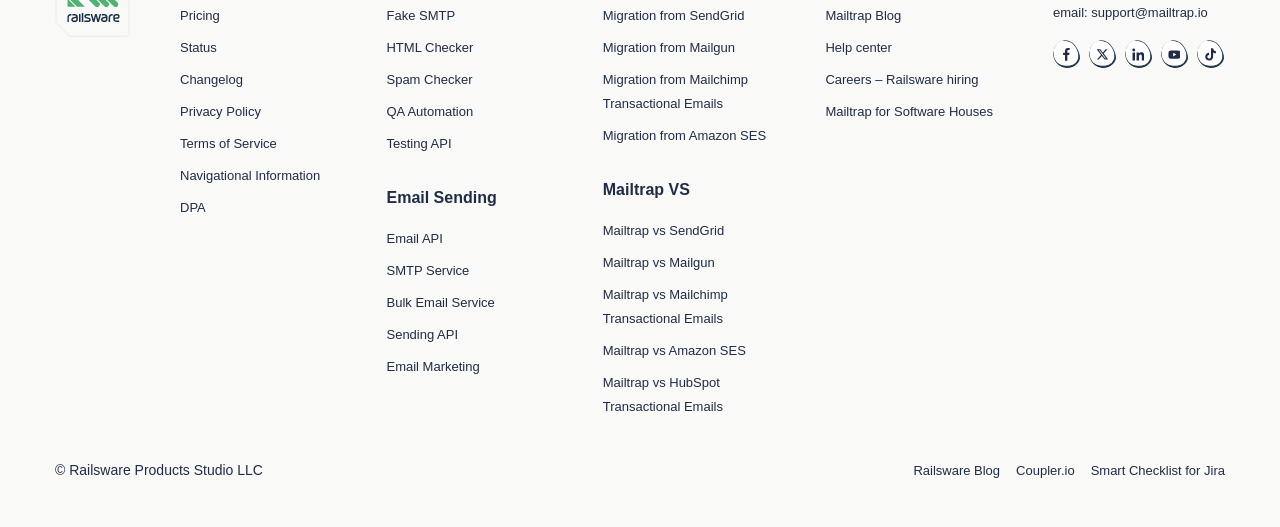Determine the bounding box of the UI element mentioned here: "Help center". The coordinates must be in the format [left, top, right, bottom] with values ranging from 0 to 1.

[0.645, 0.069, 0.697, 0.114]